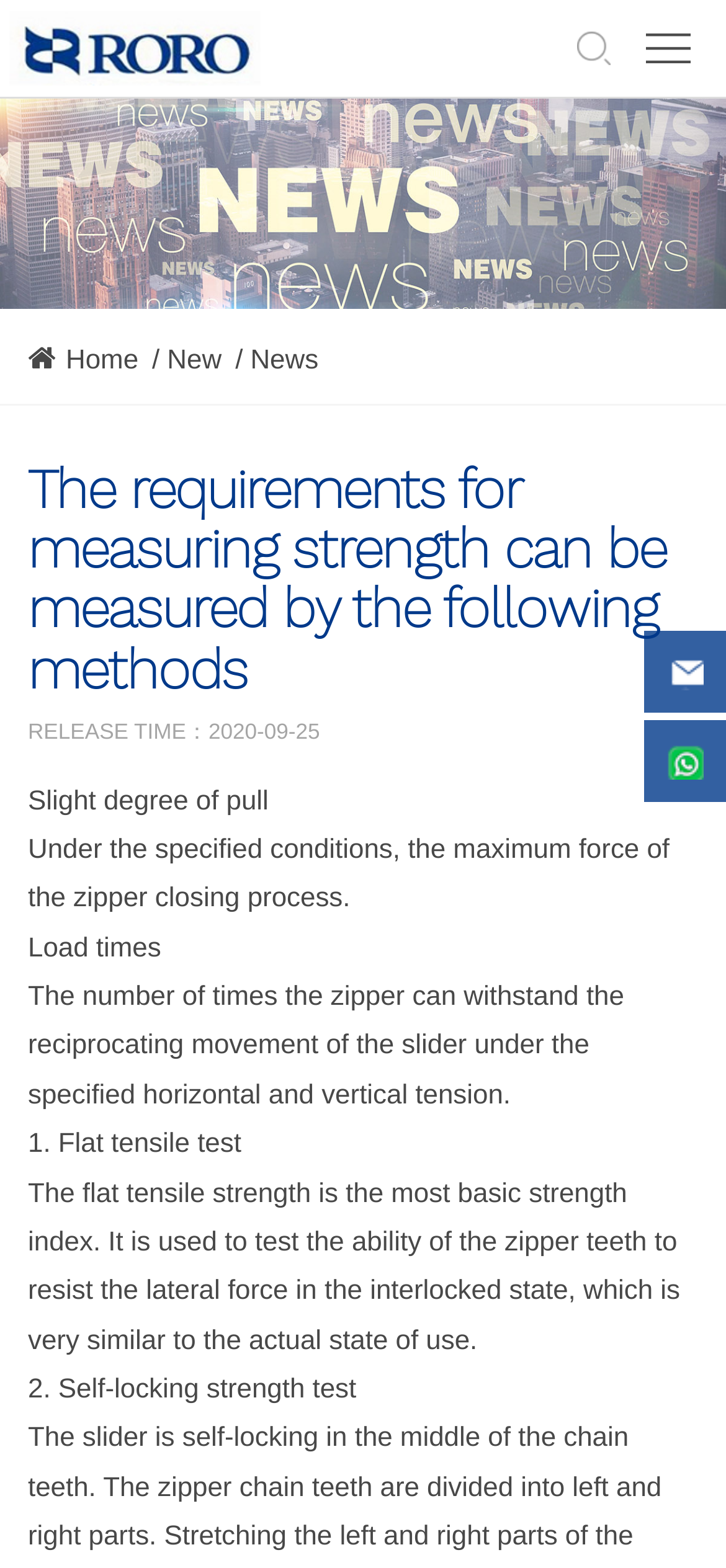Please identify the bounding box coordinates of the clickable element to fulfill the following instruction: "Select the '中文版' language option". The coordinates should be four float numbers between 0 and 1, i.e., [left, top, right, bottom].

[0.079, 0.01, 0.172, 0.031]